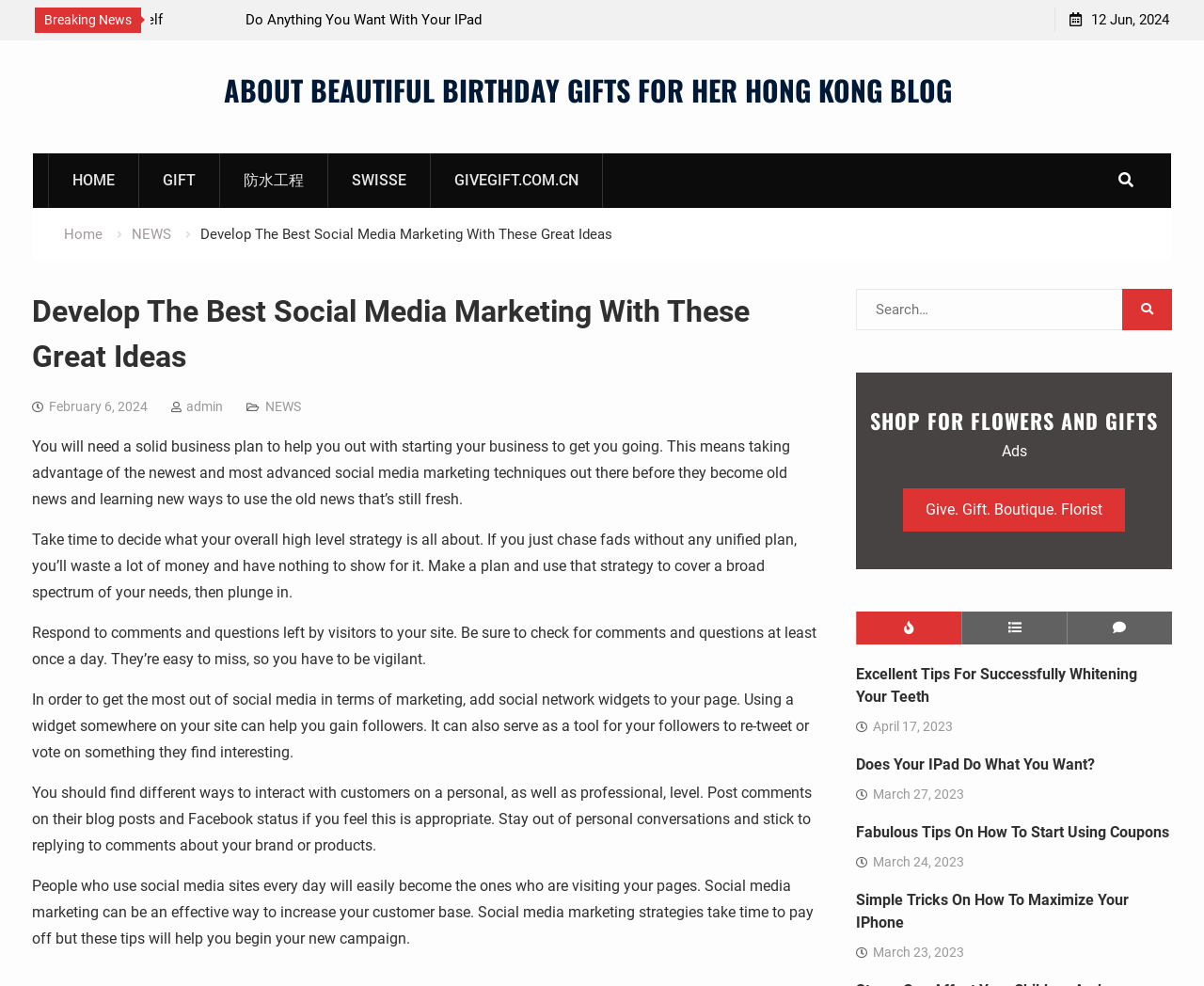What is the main topic of this blog?
Please answer the question with a single word or phrase, referencing the image.

Social media marketing